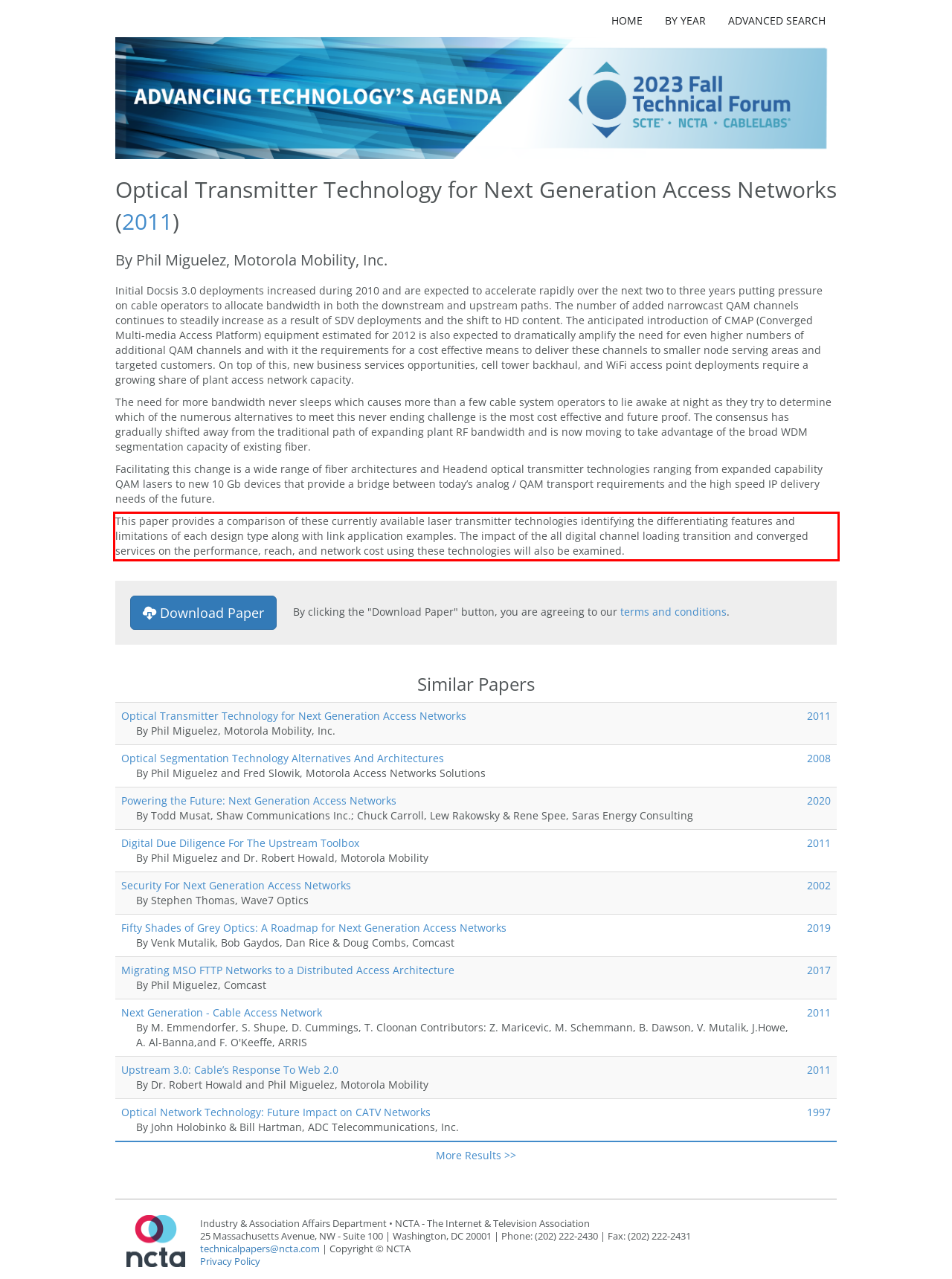There is a UI element on the webpage screenshot marked by a red bounding box. Extract and generate the text content from within this red box.

This paper provides a comparison of these currently available laser transmitter technologies identifying the differentiating features and limitations of each design type along with link application examples. The impact of the all digital channel loading transition and converged services on the performance, reach, and network cost using these technologies will also be examined.